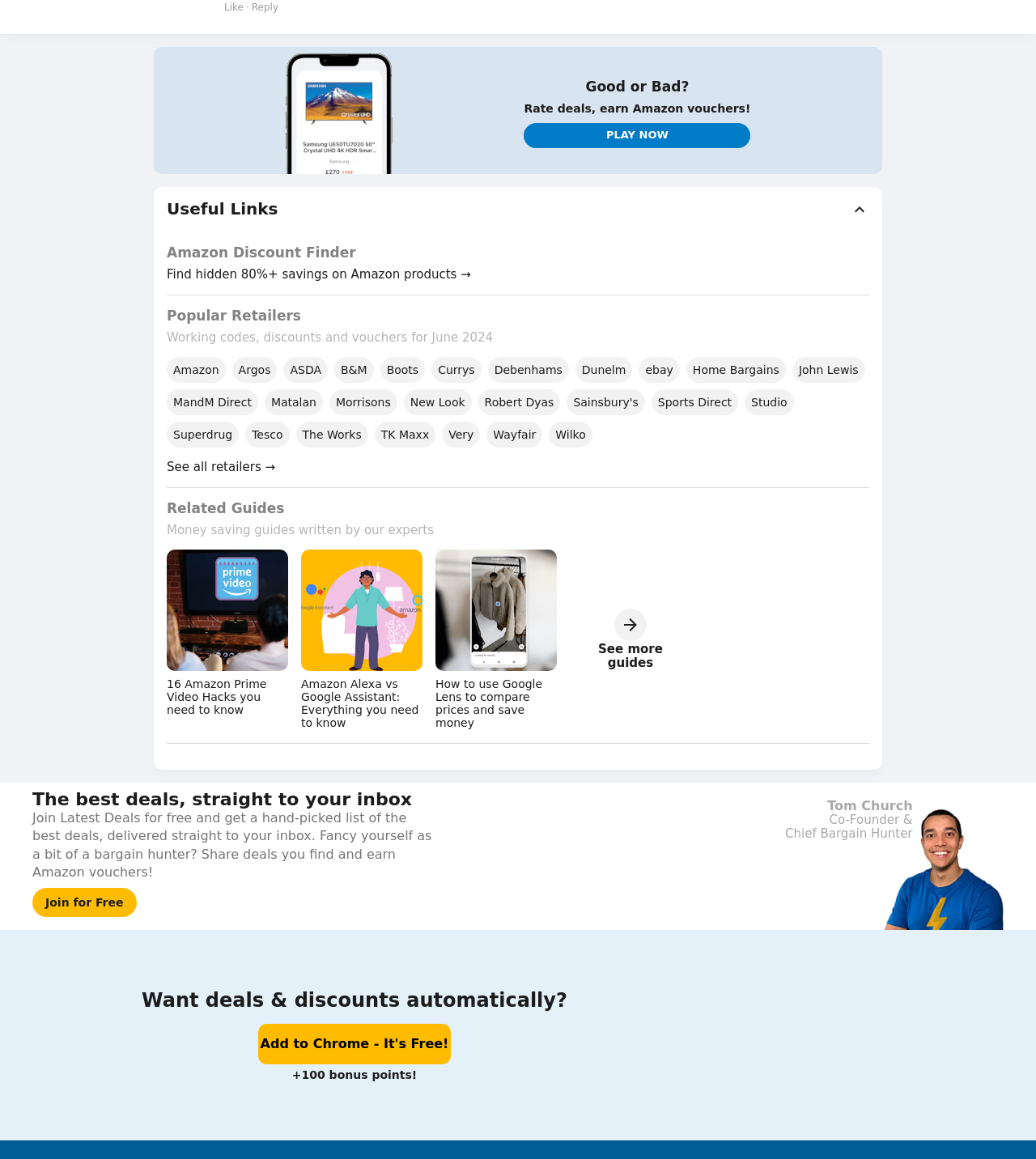Find the bounding box coordinates of the area to click in order to follow the instruction: "Click the 'Useful Links' button".

[0.161, 0.173, 0.839, 0.189]